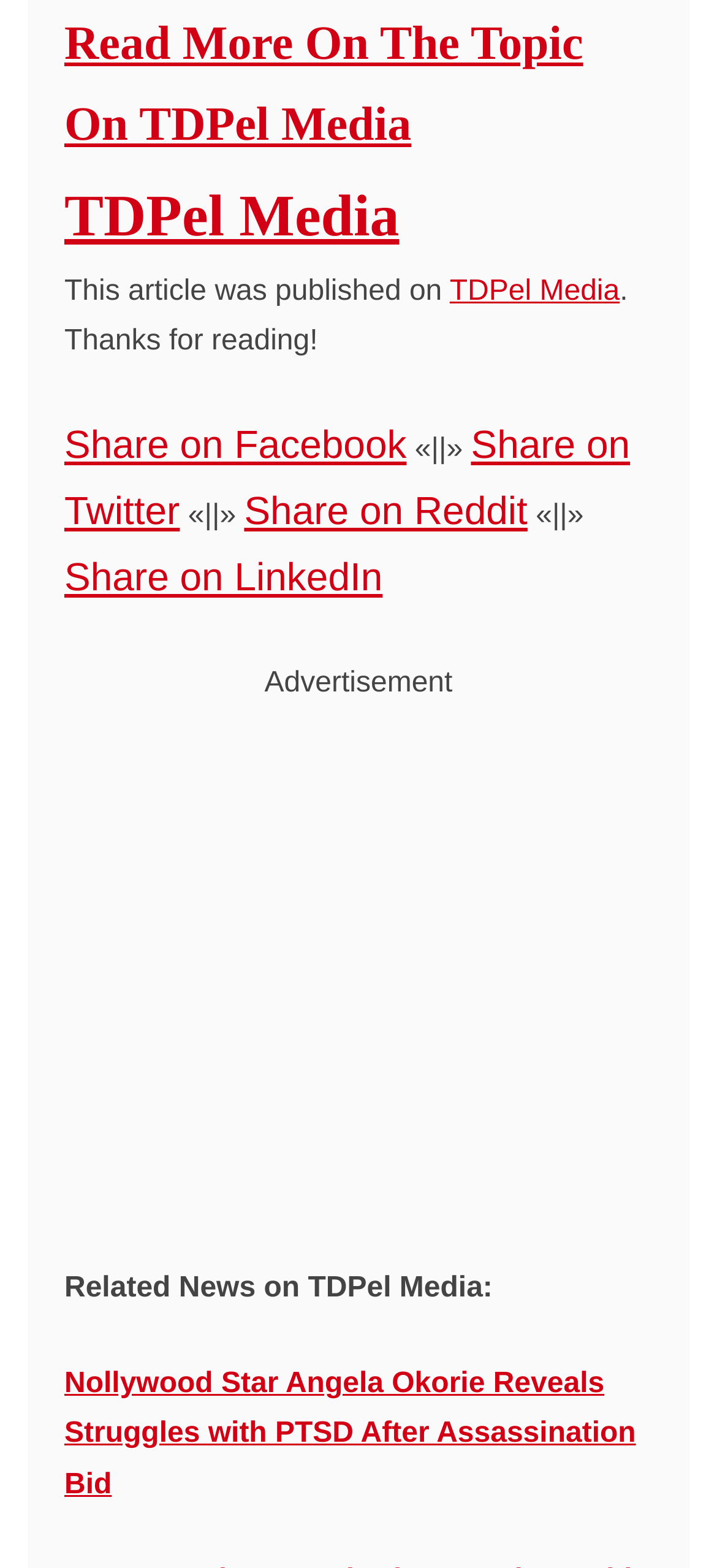Locate the bounding box coordinates of the clickable region necessary to complete the following instruction: "Download the Vital Signs App". Provide the coordinates in the format of four float numbers between 0 and 1, i.e., [left, top, right, bottom].

[0.09, 0.75, 0.91, 0.77]